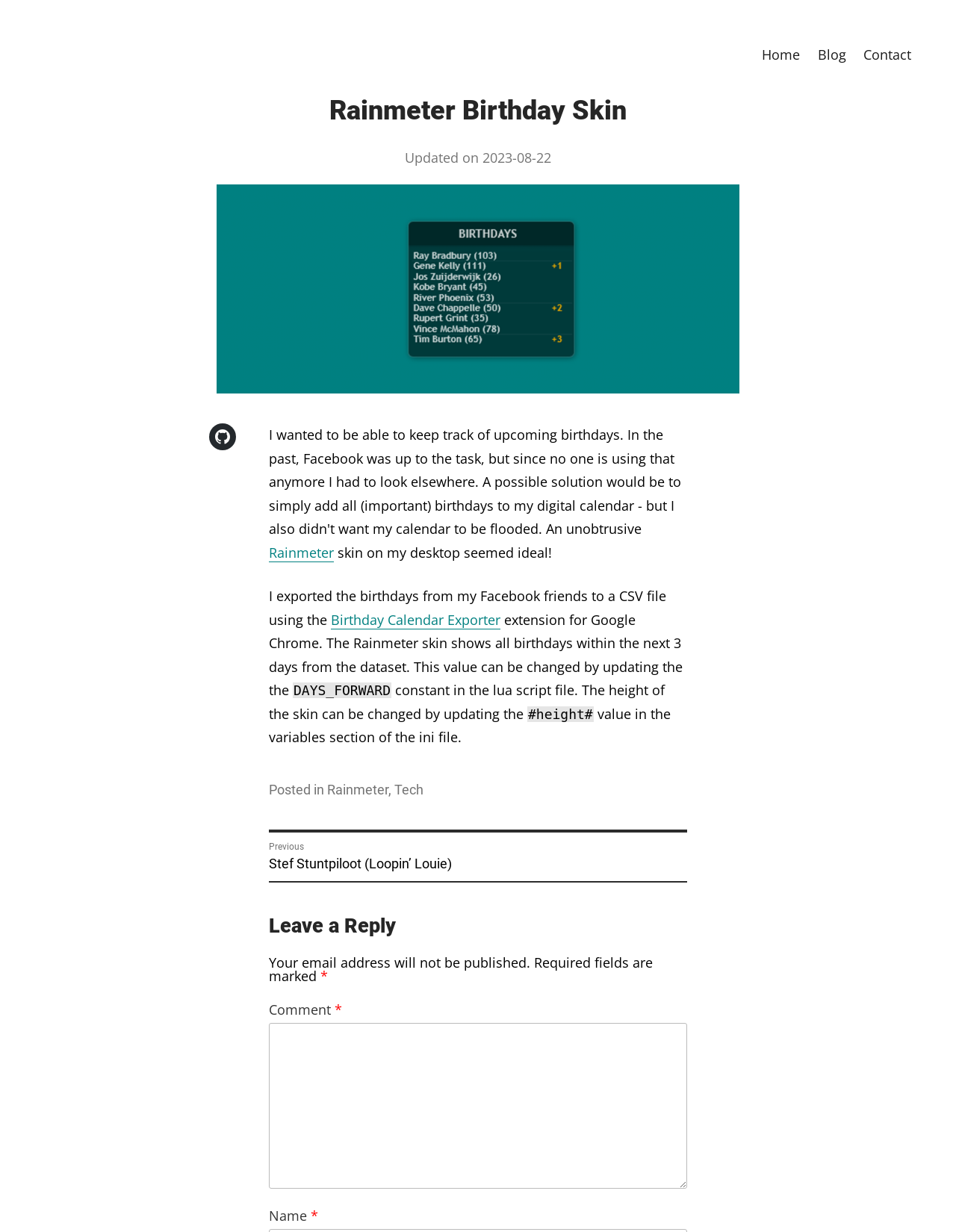Pinpoint the bounding box coordinates of the clickable element to carry out the following instruction: "contact us."

[0.894, 0.03, 0.962, 0.059]